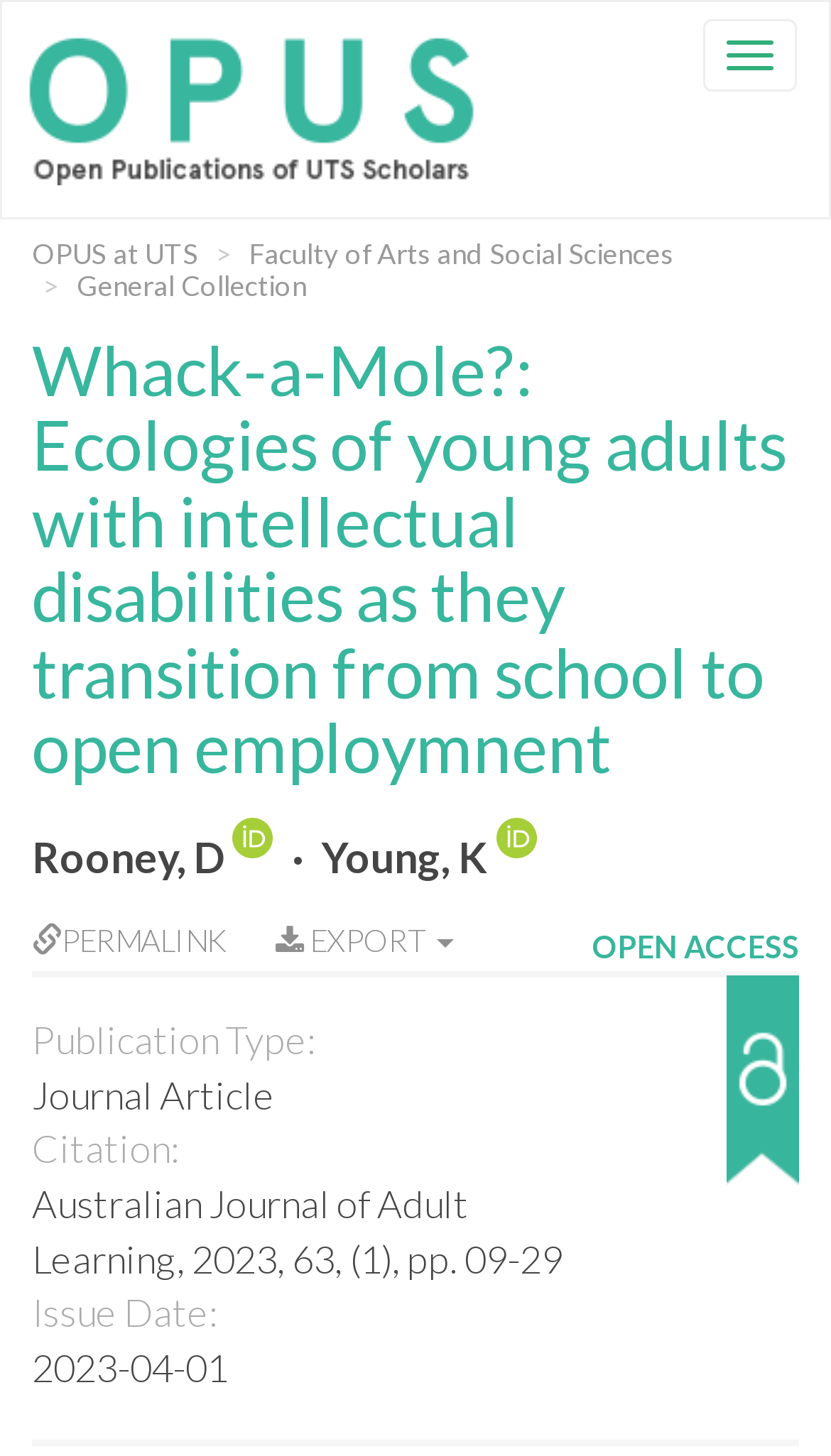Please identify the primary heading on the webpage and return its text.

Whack-a-Mole?: Ecologies of young adults with intellectual disabilities as they transition from school to open employmnent